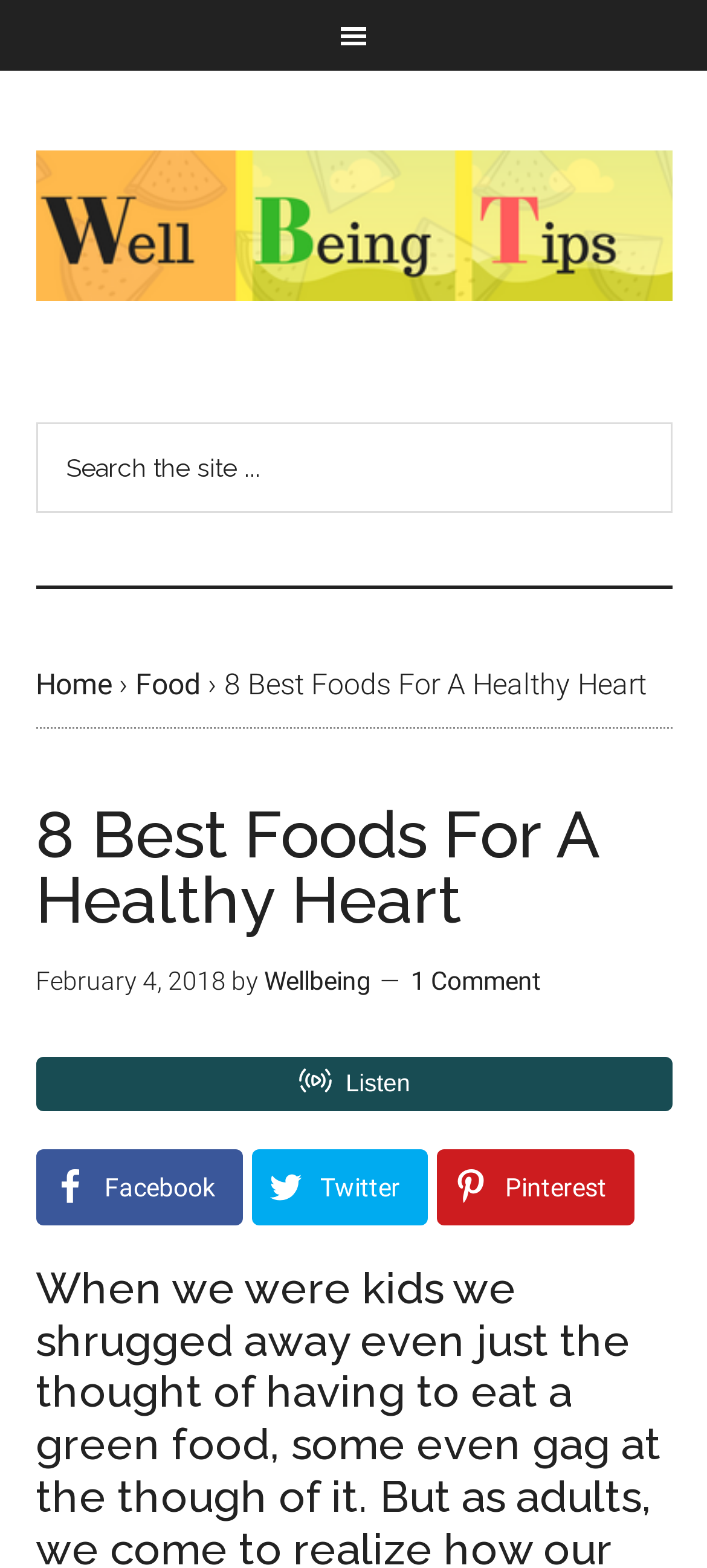Extract the text of the main heading from the webpage.

8 Best Foods For A Healthy Heart